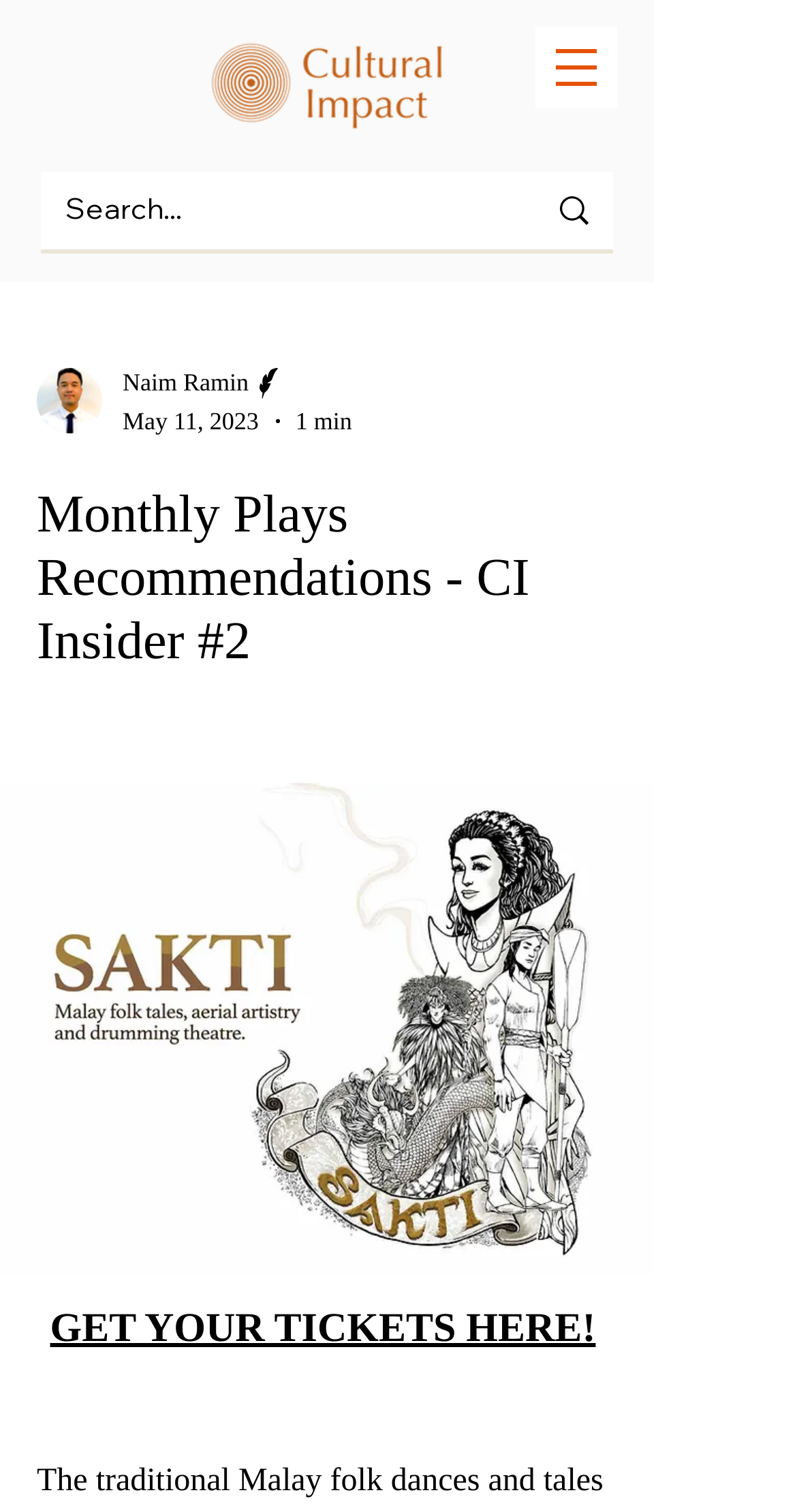Who is the author of the article?
Using the image provided, answer with just one word or phrase.

Naim Ramin